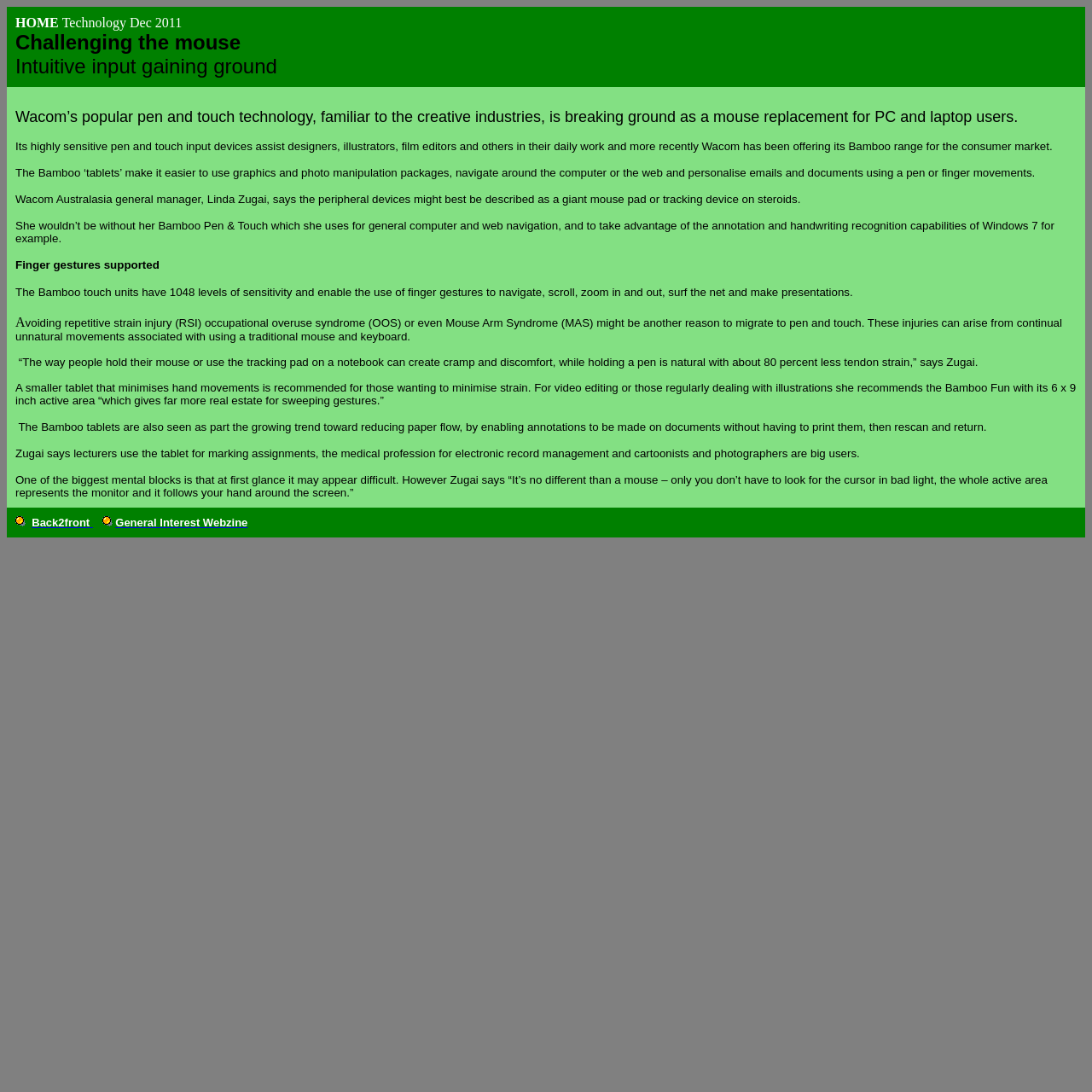Please find the bounding box coordinates in the format (top-left x, top-left y, bottom-right x, bottom-right y) for the given element description. Ensure the coordinates are floating point numbers between 0 and 1. Description: Back2front

[0.029, 0.473, 0.085, 0.484]